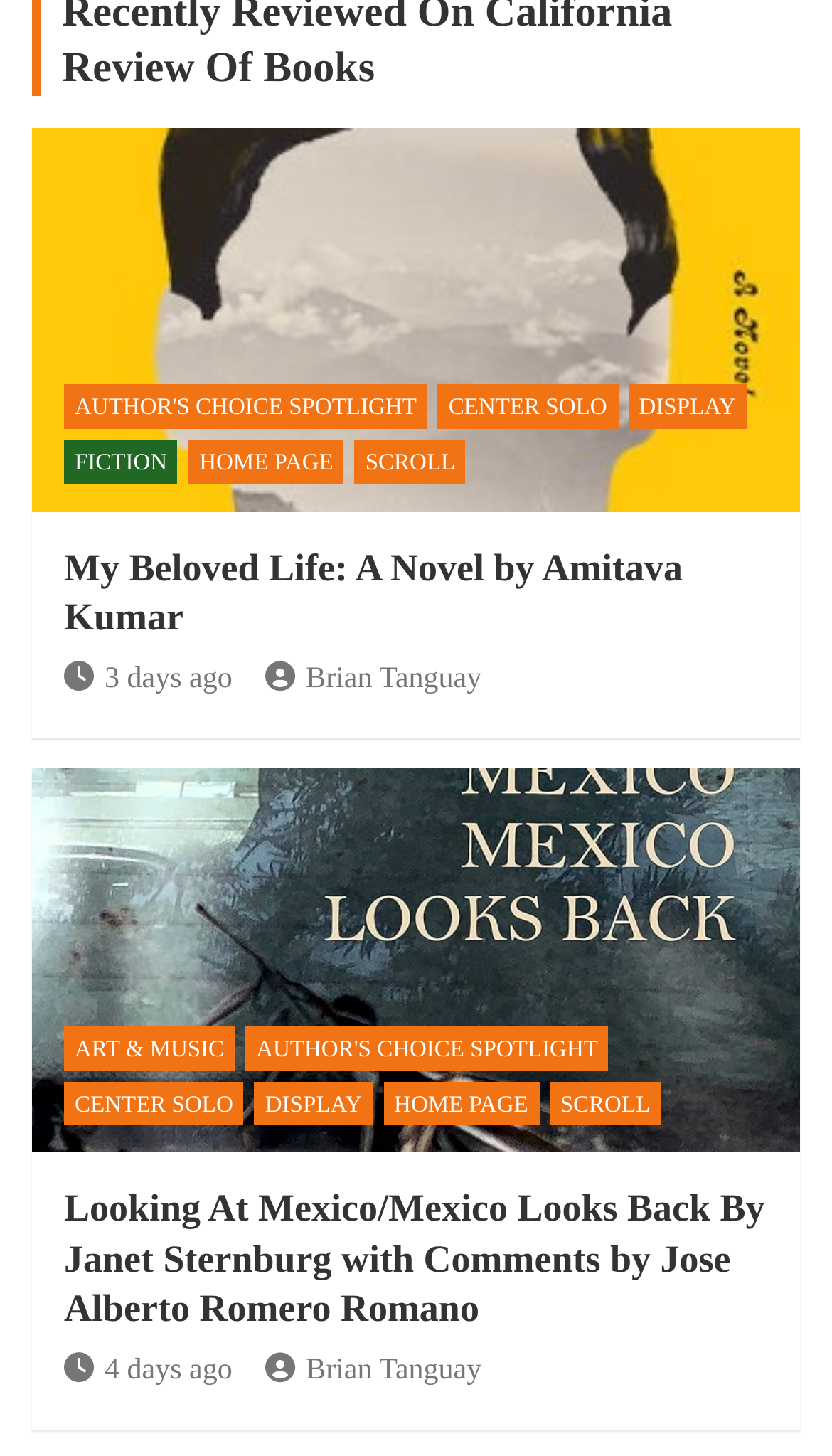What is the category of the second article?
Use the screenshot to answer the question with a single word or phrase.

ART & MUSIC